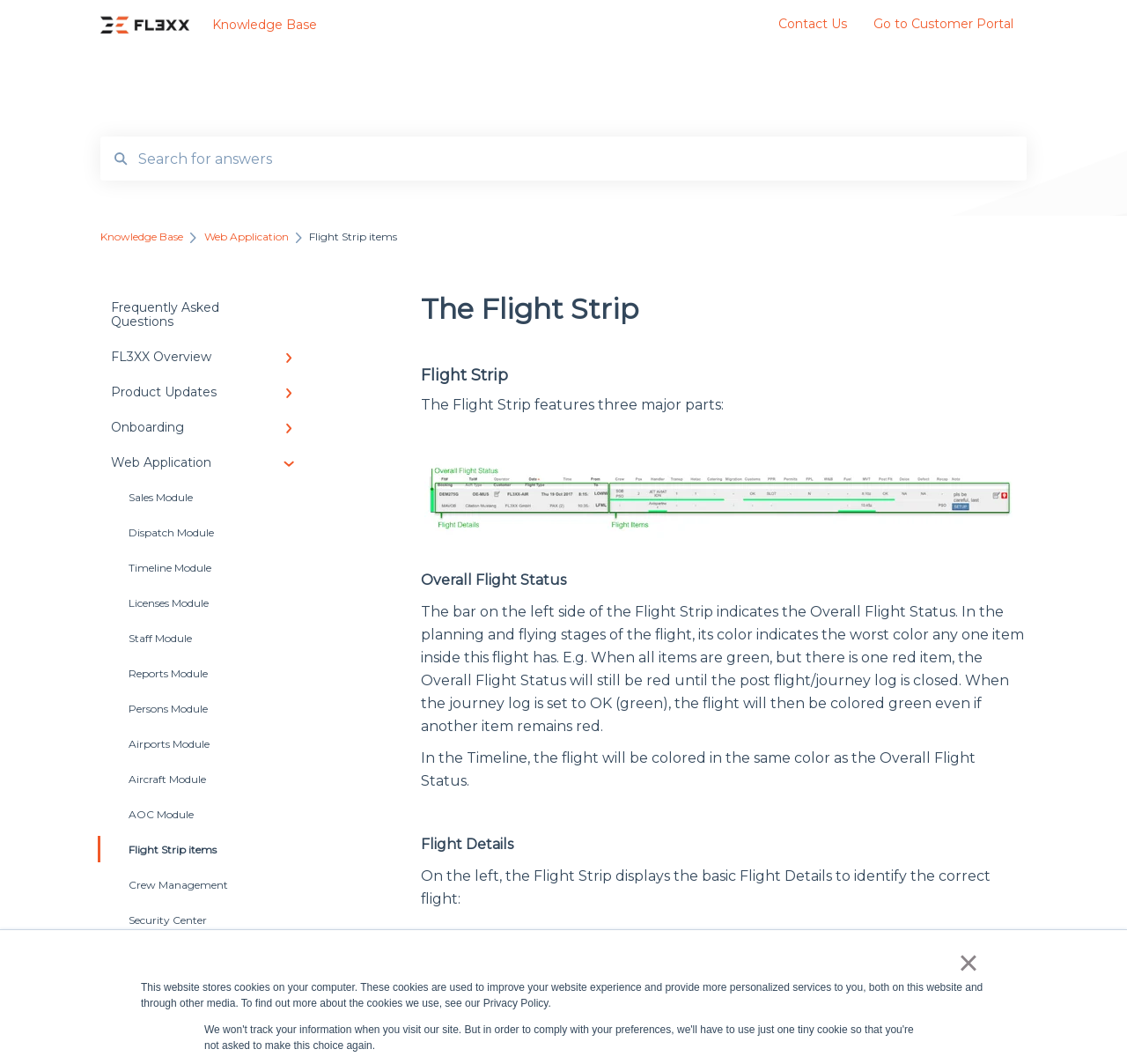Explain in detail what is displayed on the webpage.

The webpage is titled "The Flight Strip" and features a company logo at the top left corner. Below the logo, there is a search bar with a textbox labeled "Search for answers" and a button with an "×" symbol. 

On the top right corner, there is a notification about cookies and a link to the Privacy Policy. 

The main content of the page is divided into two sections. The left section has a list of links, including "Knowledge Base", "Web Application", "Frequently Asked Questions", and several modules such as "Sales Module", "Dispatch Module", and "Timeline Module". Each link has a small icon next to it. 

The right section has a heading "The Flight Strip" and describes the three major parts of the Flight Strip. The first part is the Overall Flight Status, which is indicated by a bar on the left side of the Flight Strip. The bar's color is determined by the worst color of any item inside the flight. 

Below the description of the Overall Flight Status, there is an image with the number "106" and a detailed explanation of how the Overall Flight Status works. 

Further down, there is a section about Flight Details, which displays basic information to identify the correct flight, including Flight #, Booking ID, Tail #, and Aircraft Type.